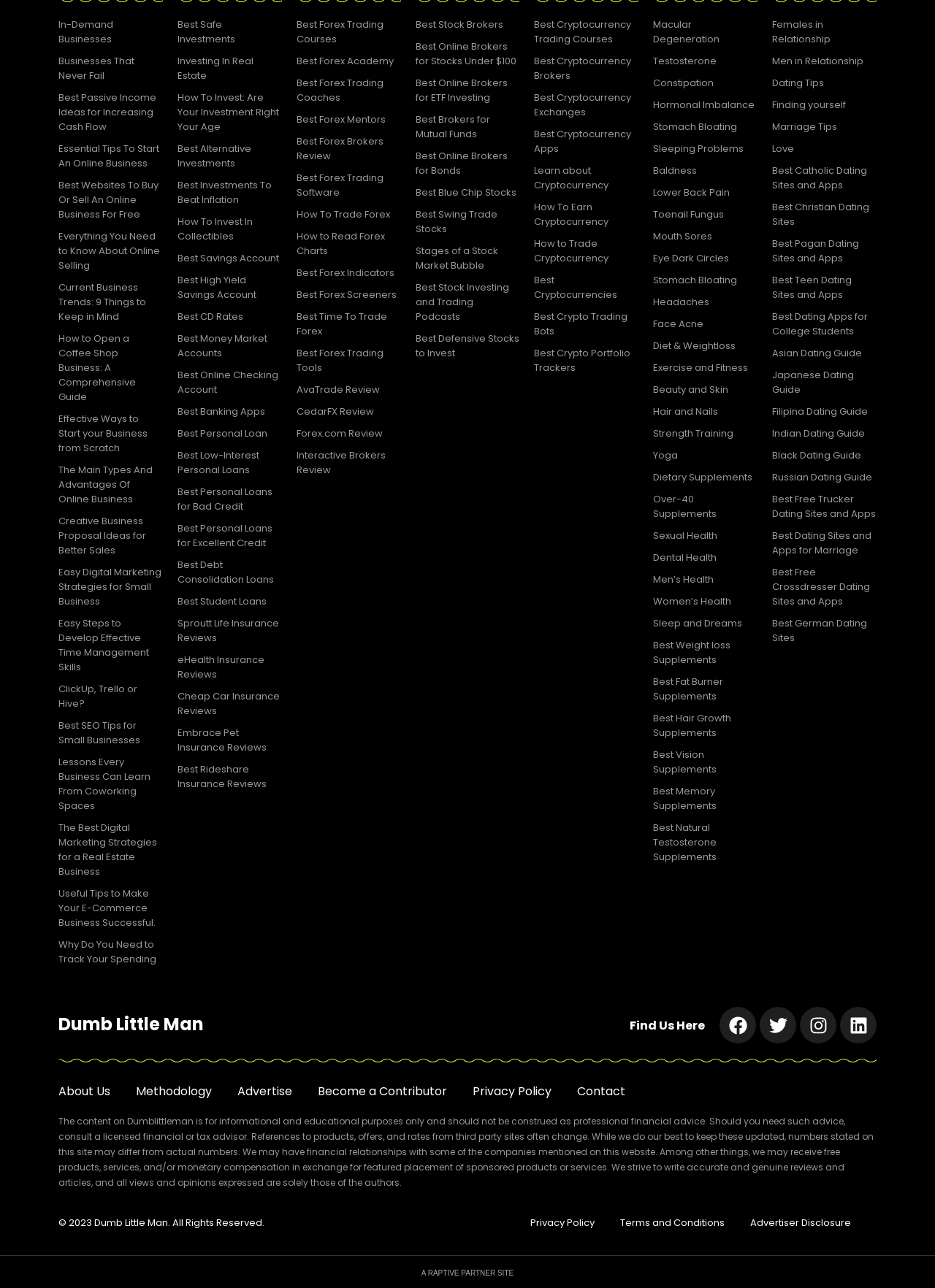What is the category of the links in the middle section?
Answer the question using a single word or phrase, according to the image.

Finance